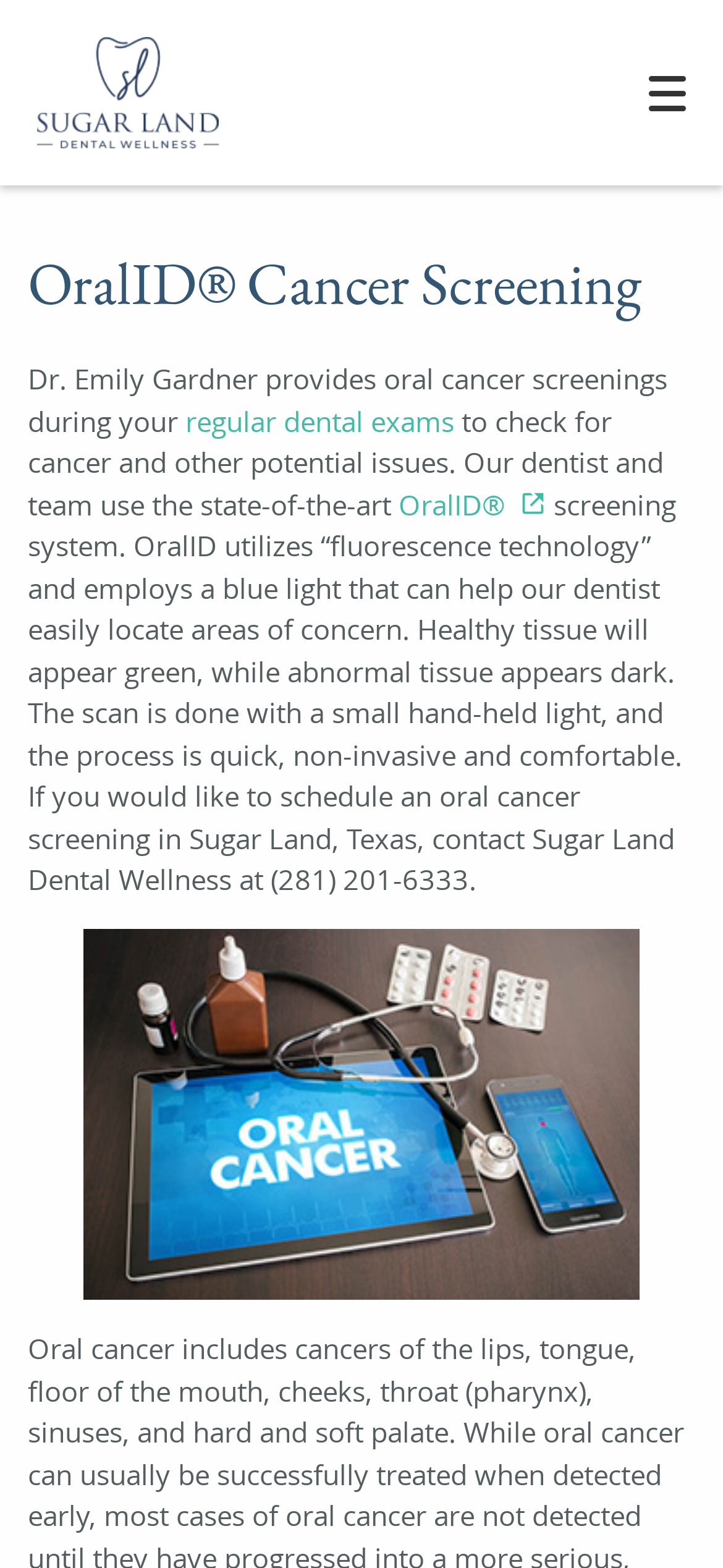Based on the image, please elaborate on the answer to the following question:
What is the color of healthy tissue during an OralID scan?

I found the answer by reading the text content of the webpage, specifically the sentence 'Healthy tissue will appear green, while abnormal tissue appears dark.'